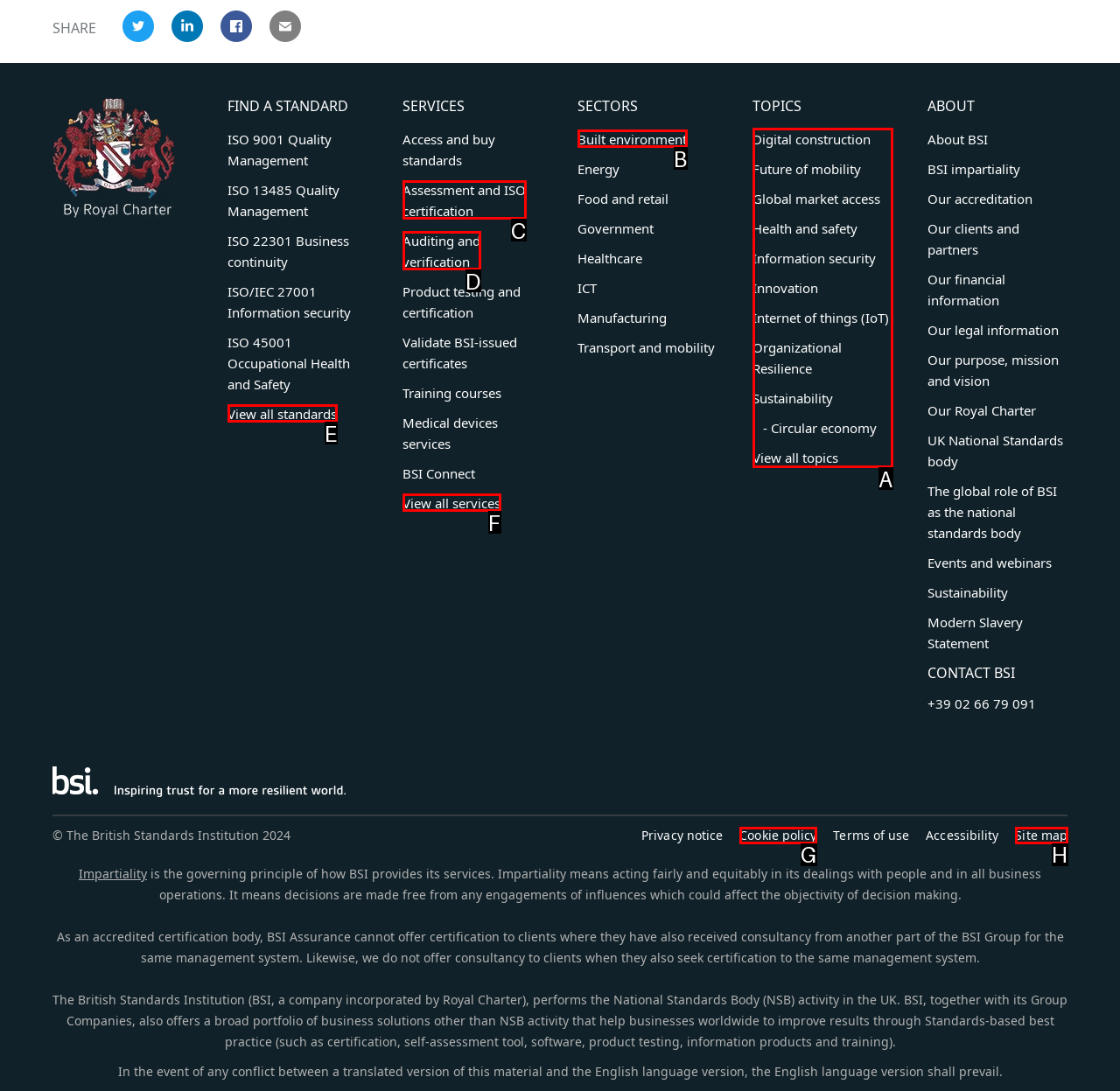From the provided choices, determine which option matches the description: Built environment. Respond with the letter of the correct choice directly.

B